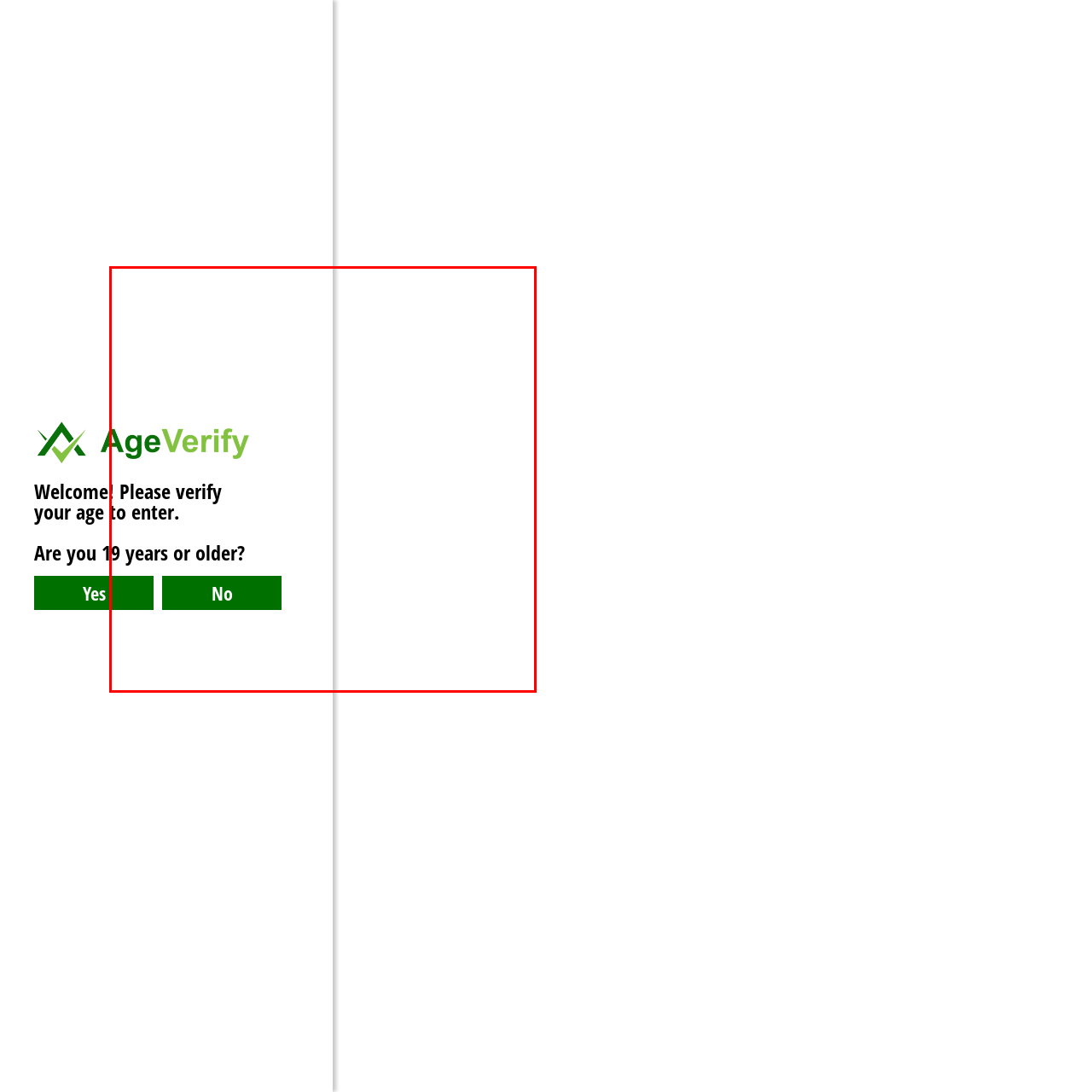Please provide a one-word or phrase response to the following question by examining the image within the red boundary:
What is the color of the buttons on the webpage?

Green